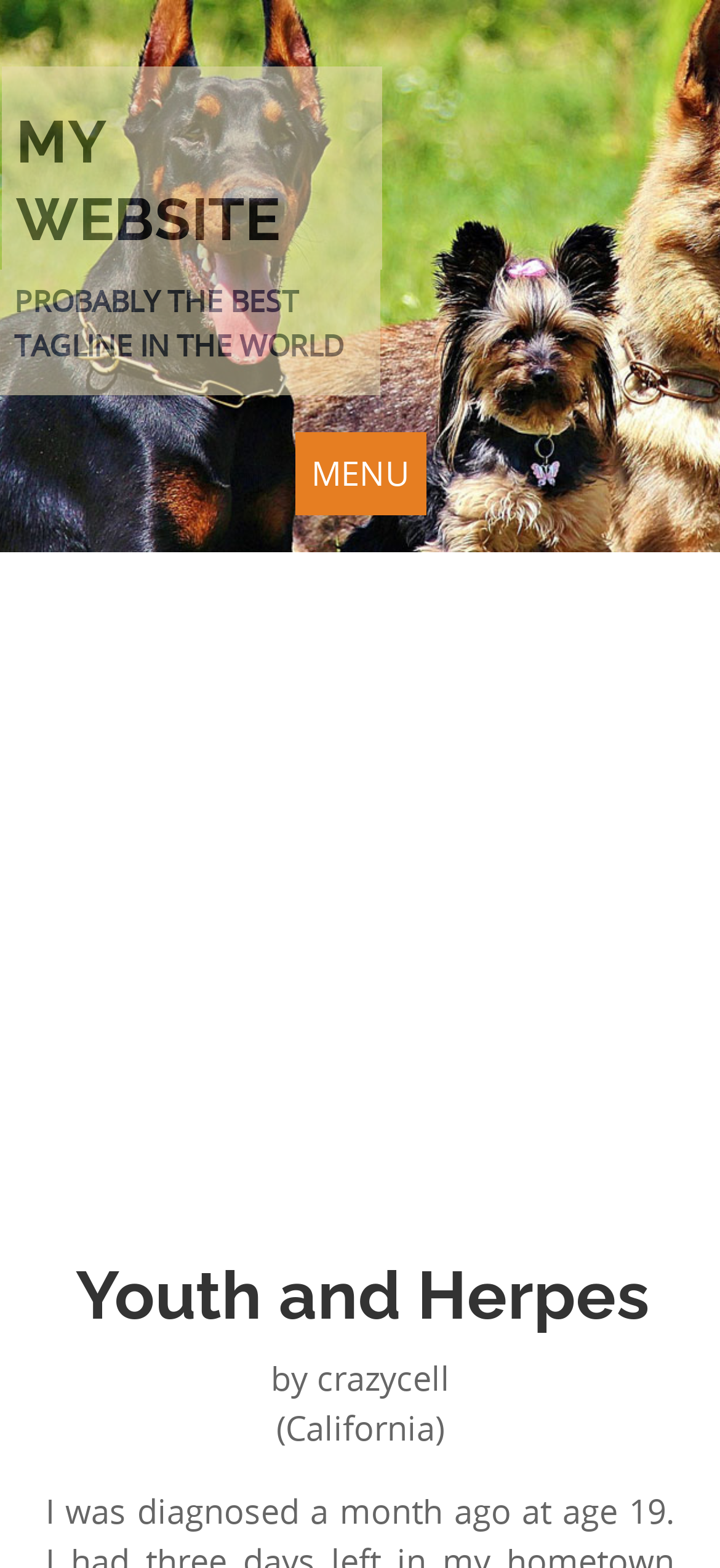Please answer the following question using a single word or phrase: 
What is the website's name?

Youth and Herpes